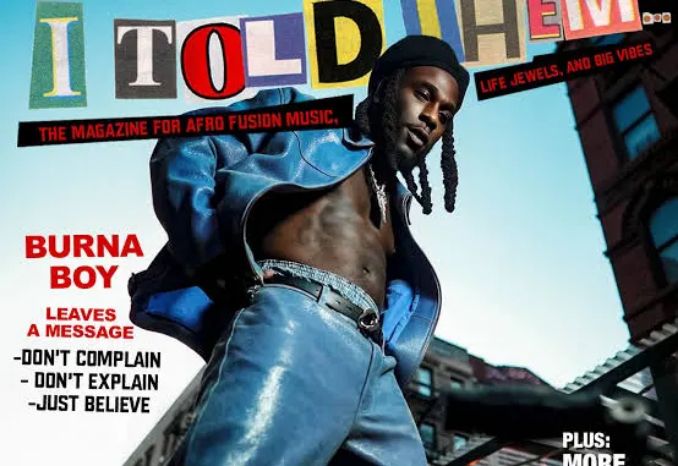Convey a detailed narrative of what is depicted in the image.

The image features a vibrant magazine cover titled "I TOLD THEM," emphasizing its focus on Afro fusion music. The cover prominently showcases Burna Boy, a renowned Afrobeat artist, portrayed in a striking pose that exudes charisma and confidence. He wears a blue denim jacket, exposing a glimpse of his torso, enhancing the bold aesthetic of the cover. 

The headlines around him highlight his message: "LEAVES A MESSAGE" followed by motivational phrases: "DON'T COMPLAIN - DON'T EXPLAIN - JUST BELIEVE." The magazine's tagline beneath the title emphasizes, "The Magazine for Afro Fusion Music," hinting at its cultural significance and rich content. The background features urban architecture, further grounding the style and essence of the music genre. Overall, this cover encapsulates the dynamic spirit of contemporary Afrobeat, presenting Burna Boy as a leading voice in the music scene.